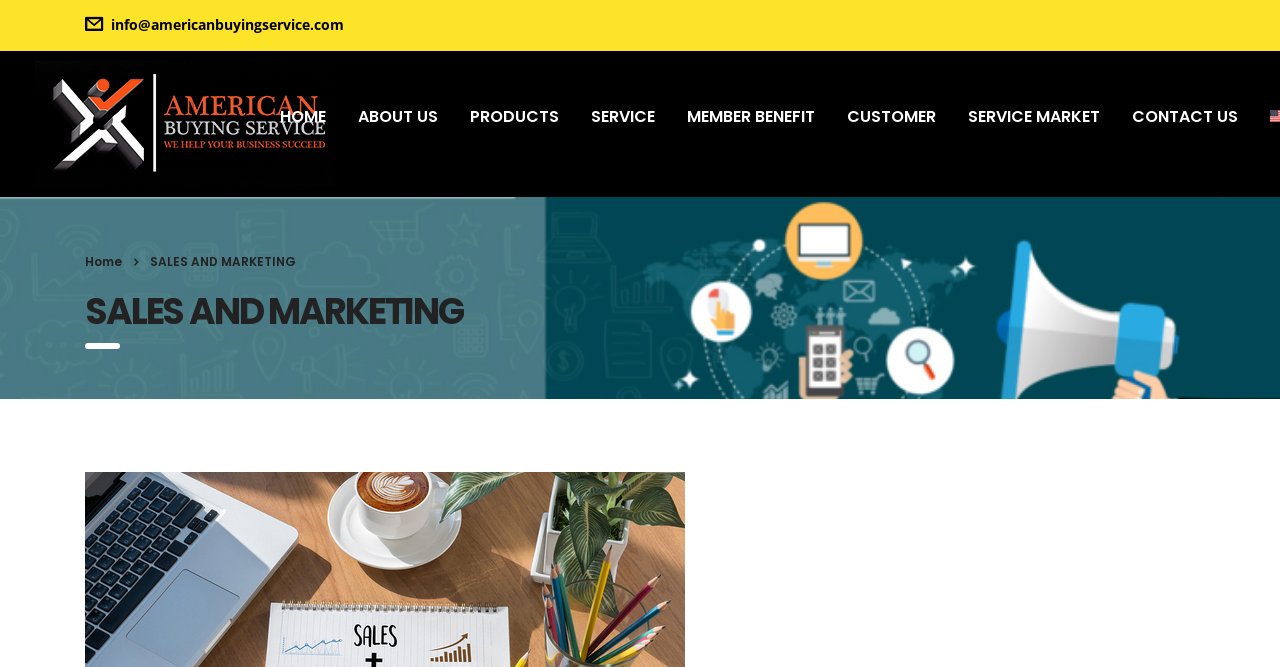Identify the bounding box for the UI element described as: "SERVICE MARKET". Ensure the coordinates are four float numbers between 0 and 1, formatted as [left, top, right, bottom].

[0.744, 0.126, 0.872, 0.222]